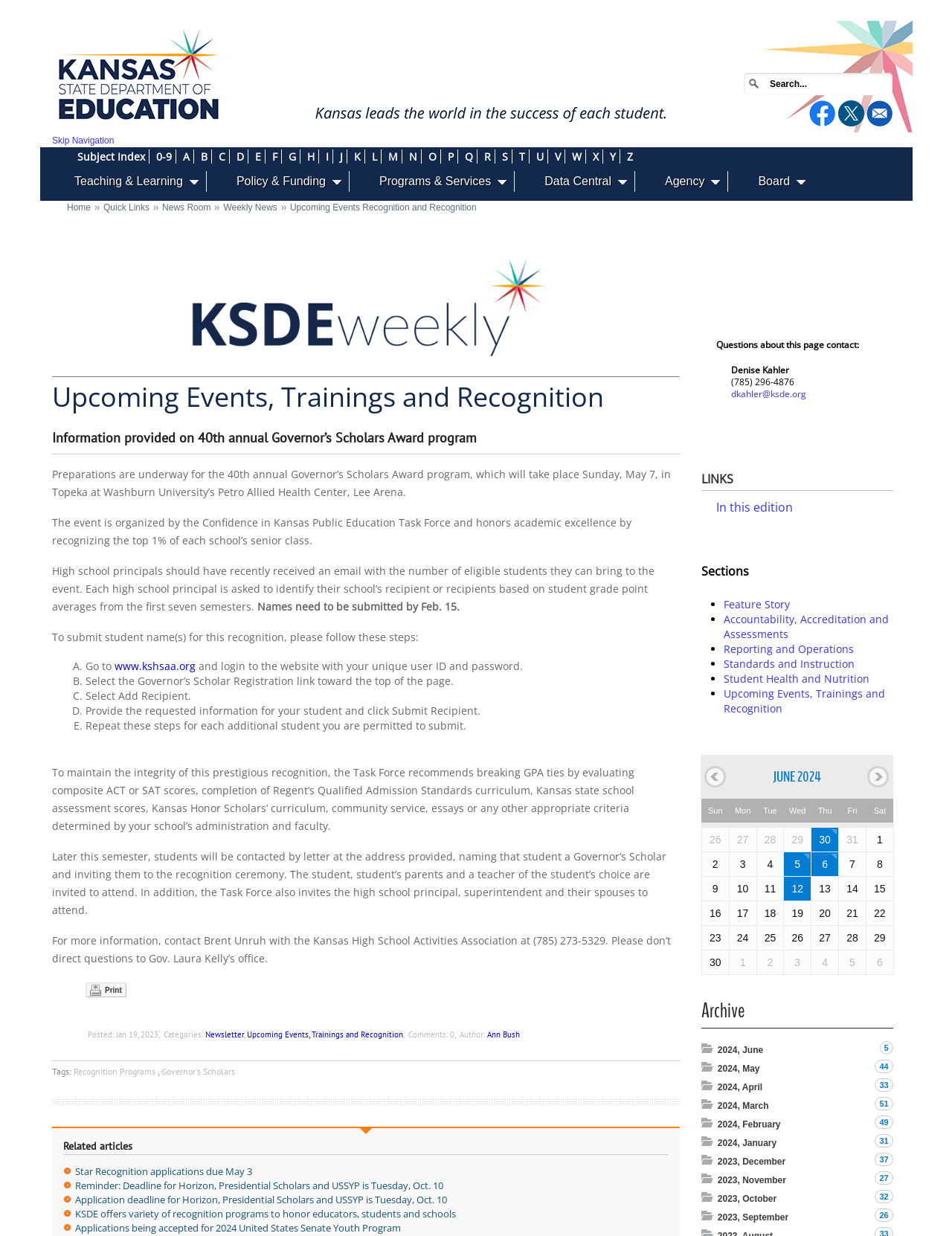Kindly provide the bounding box coordinates of the section you need to click on to fulfill the given instruction: "Go to Home page".

[0.042, 0.017, 0.393, 0.107]